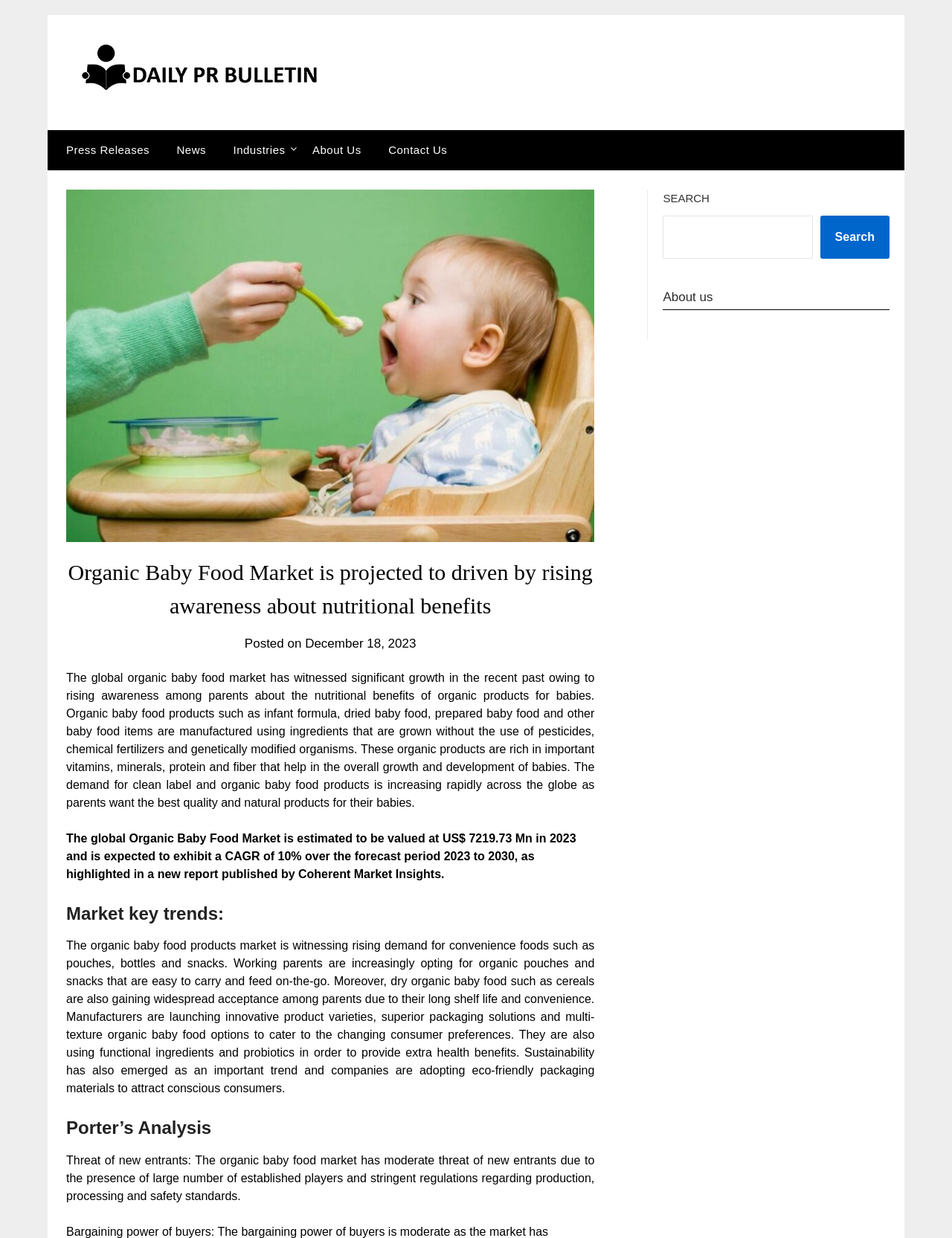Refer to the image and provide an in-depth answer to the question: 
What is the threat of new entrants in the Organic Baby Food Market?

The answer can be found in the section 'Porter’s Analysis' where it is mentioned that 'Threat of new entrants: The organic baby food market has moderate threat of new entrants due to the presence of large number of established players and stringent regulations regarding production, processing and safety standards.'